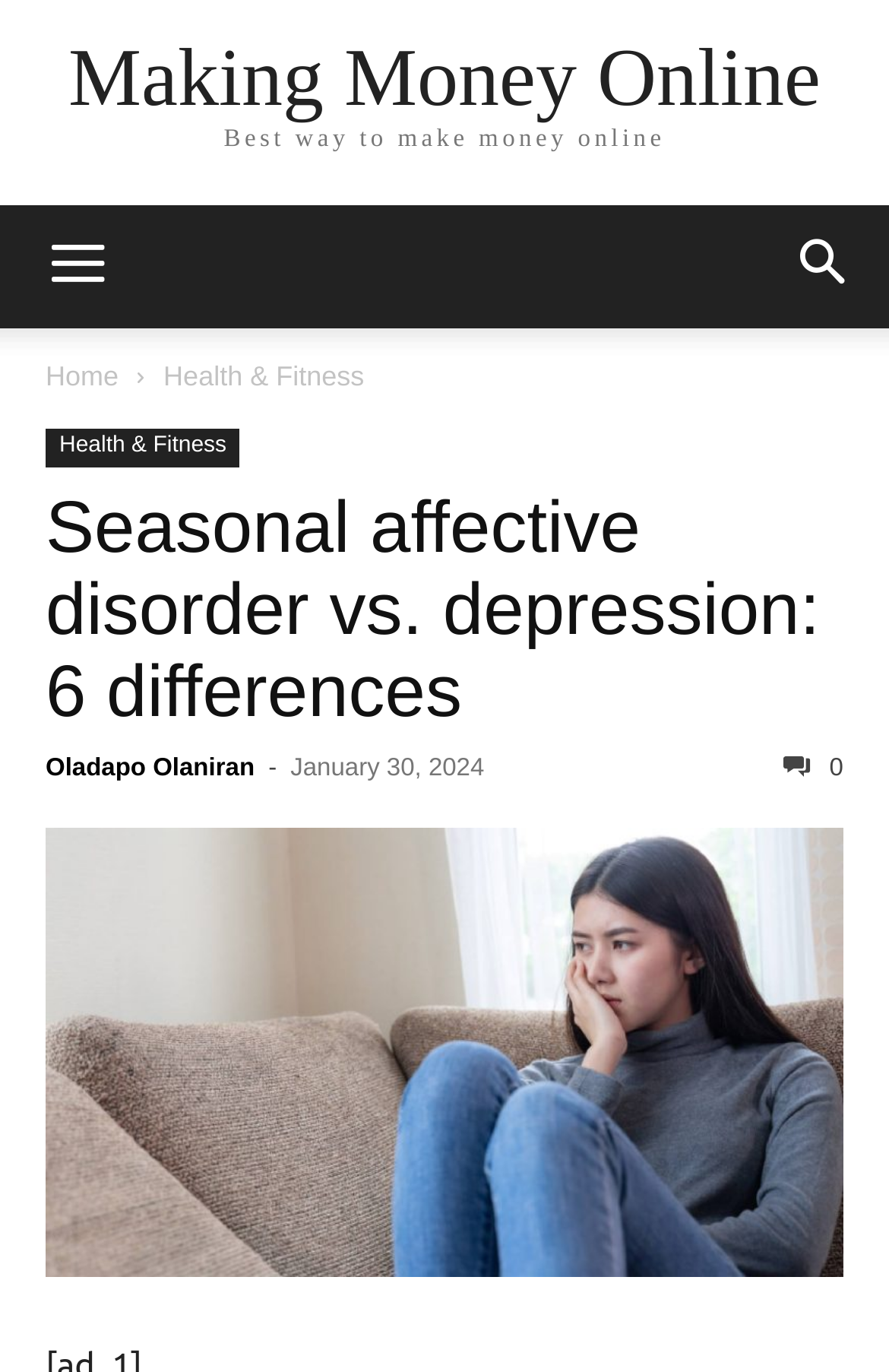Locate the bounding box coordinates of the segment that needs to be clicked to meet this instruction: "Change the 'Shop order' filter".

None